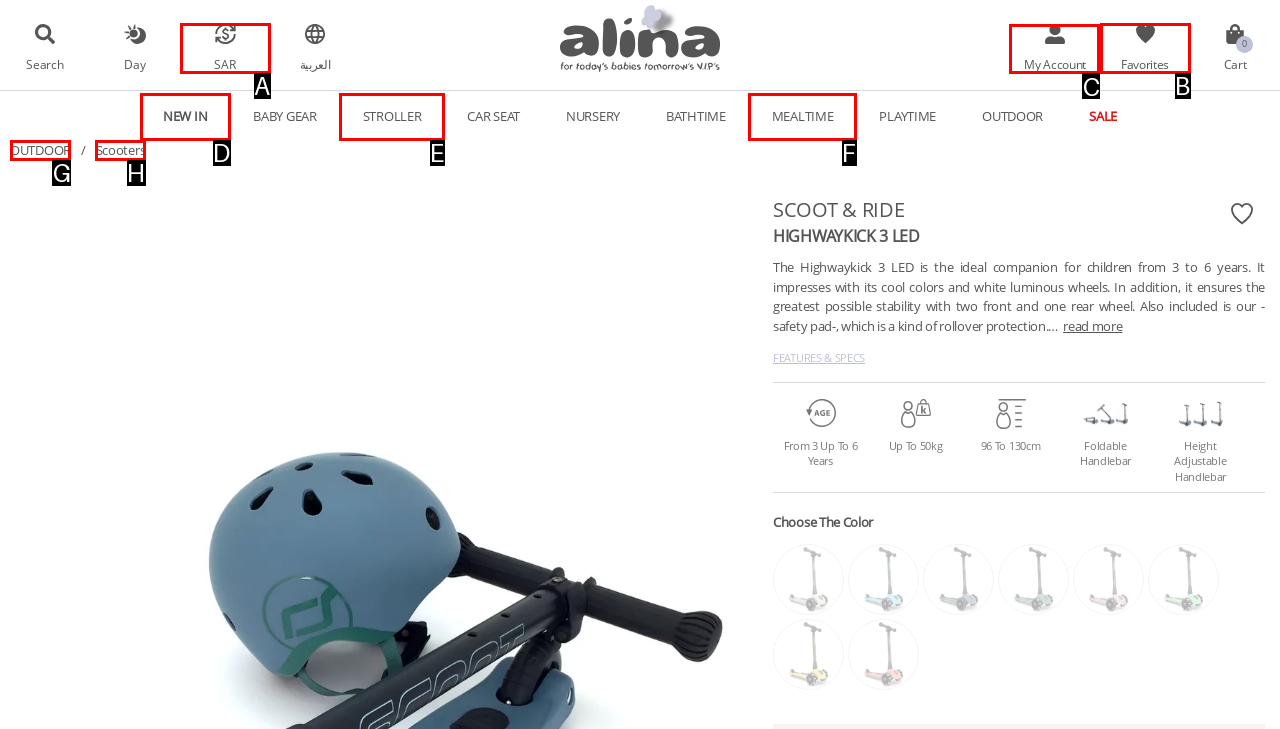Tell me which letter corresponds to the UI element that will allow you to View my account. Answer with the letter directly.

C